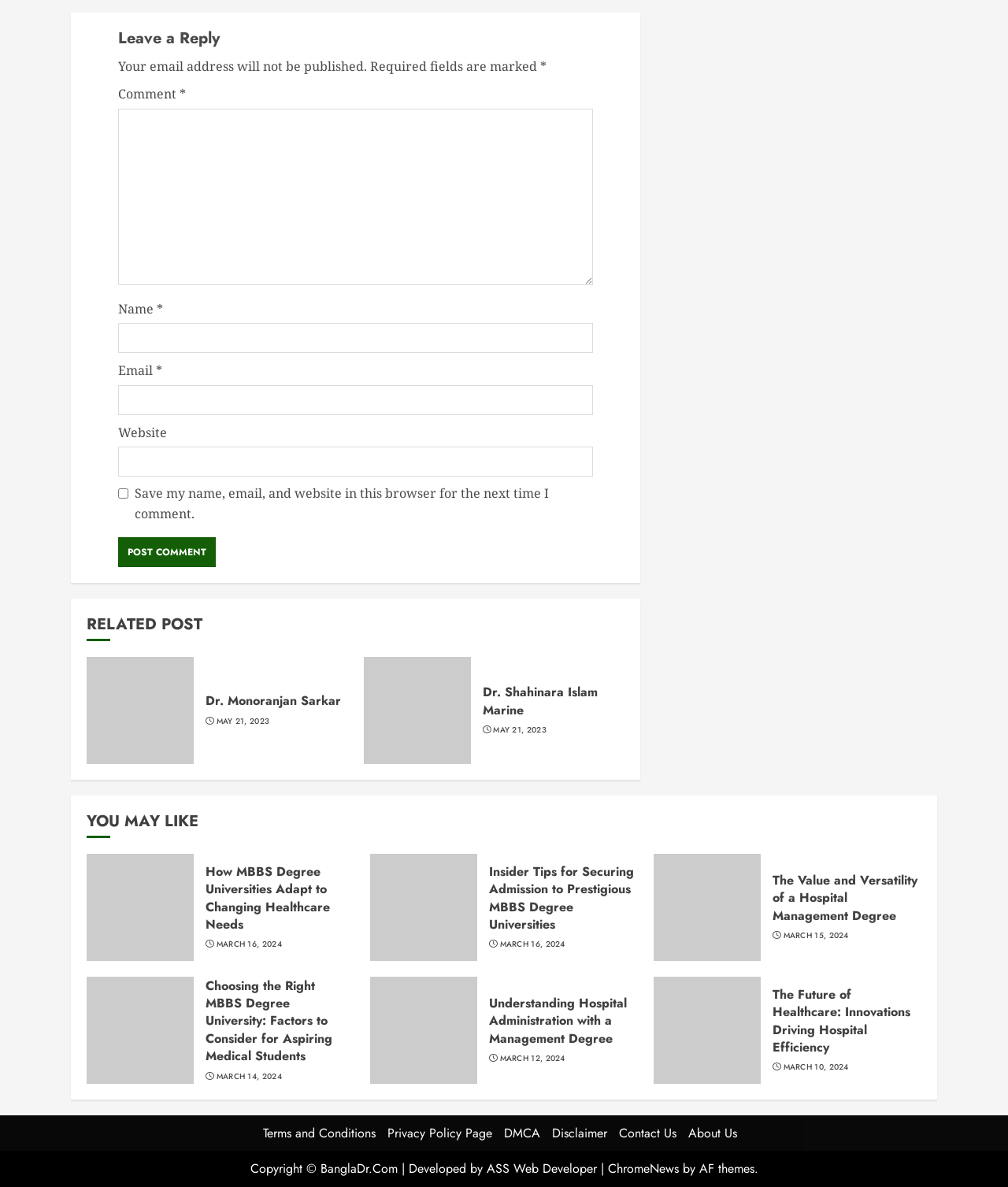Using the webpage screenshot, locate the HTML element that fits the following description and provide its bounding box: "parent_node: Email * aria-describedby="email-notes" name="email"".

[0.117, 0.324, 0.588, 0.35]